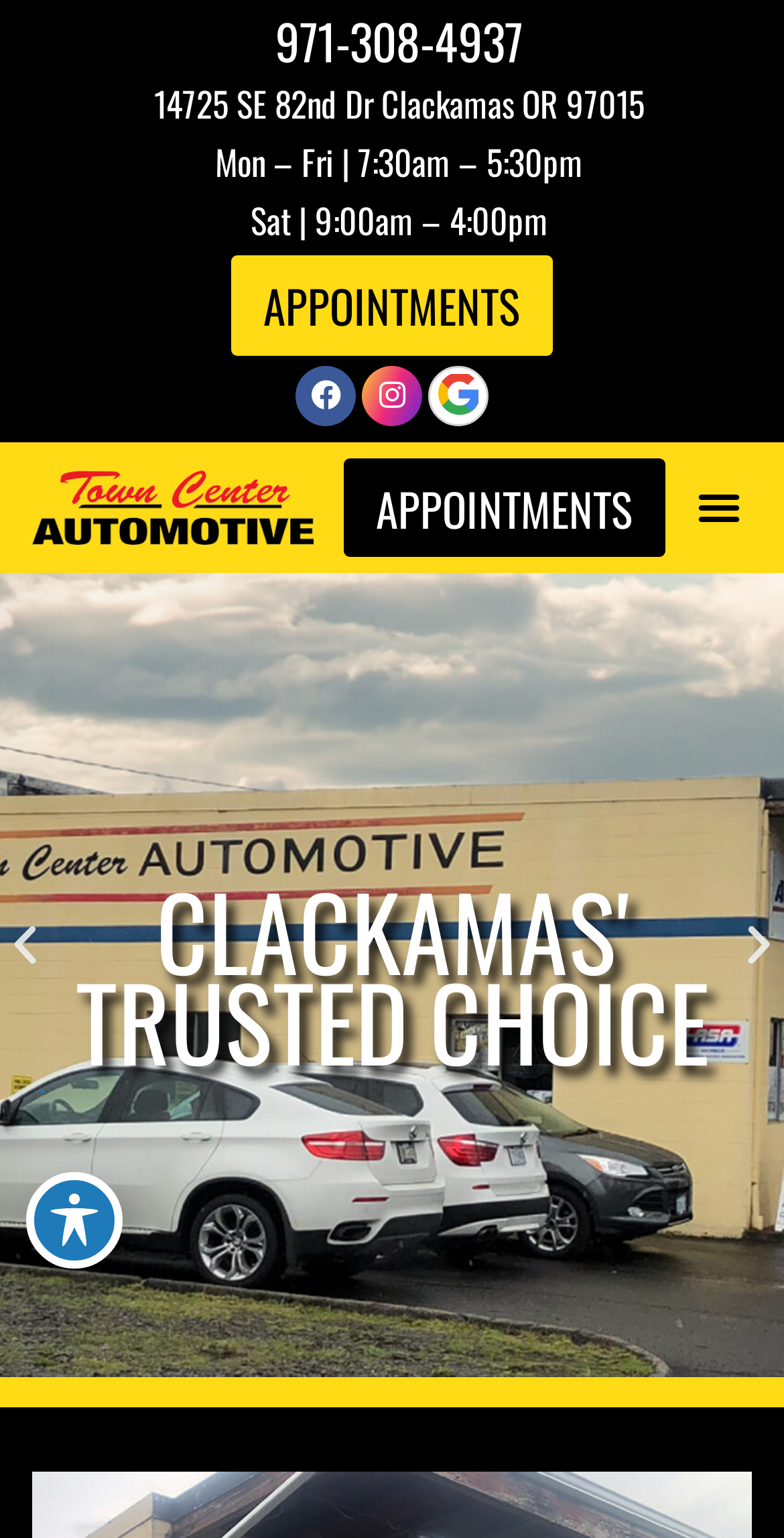Identify the bounding box coordinates necessary to click and complete the given instruction: "Make an appointment".

[0.295, 0.166, 0.705, 0.231]